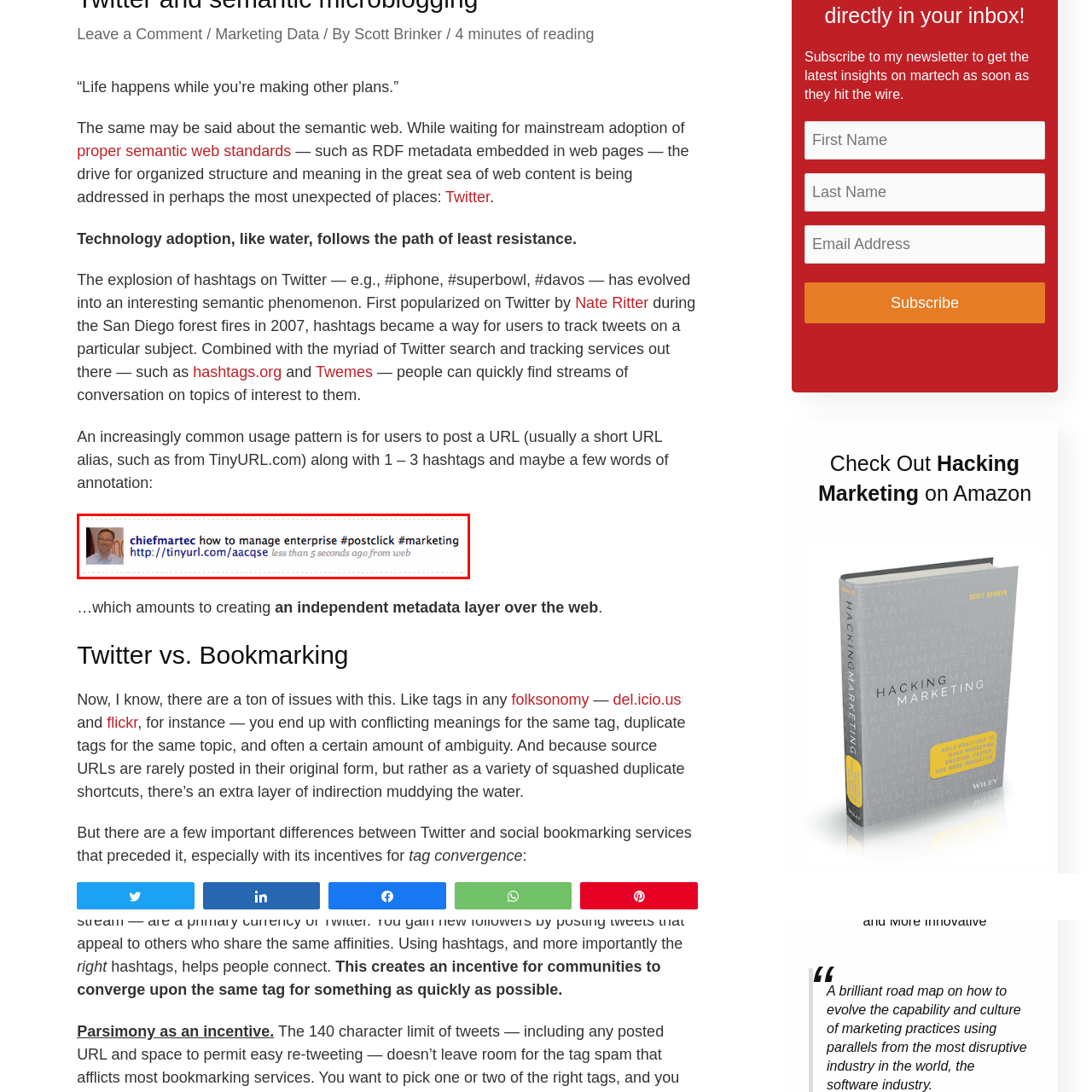Please provide a comprehensive description of the image that is enclosed within the red boundary.

The image showcases a tweet from the user "chiefmartec," featuring a brief message along with relevant hashtags and a shortened URL. The text reads, "how to manage enterprise #postclick #marketing," indicating a focus on marketing strategies or insights related to managing enterprises. The inclusion of hashtags suggests an intent to connect with broader discussions on these topics. The URL points to additional content, potentially enhancing the reader's understanding or providing resources related to the tweet. A timestamp indicates that this tweet was shared less than five seconds ago, underscoring its recency and relevance in the fast-paced world of social media conversation.